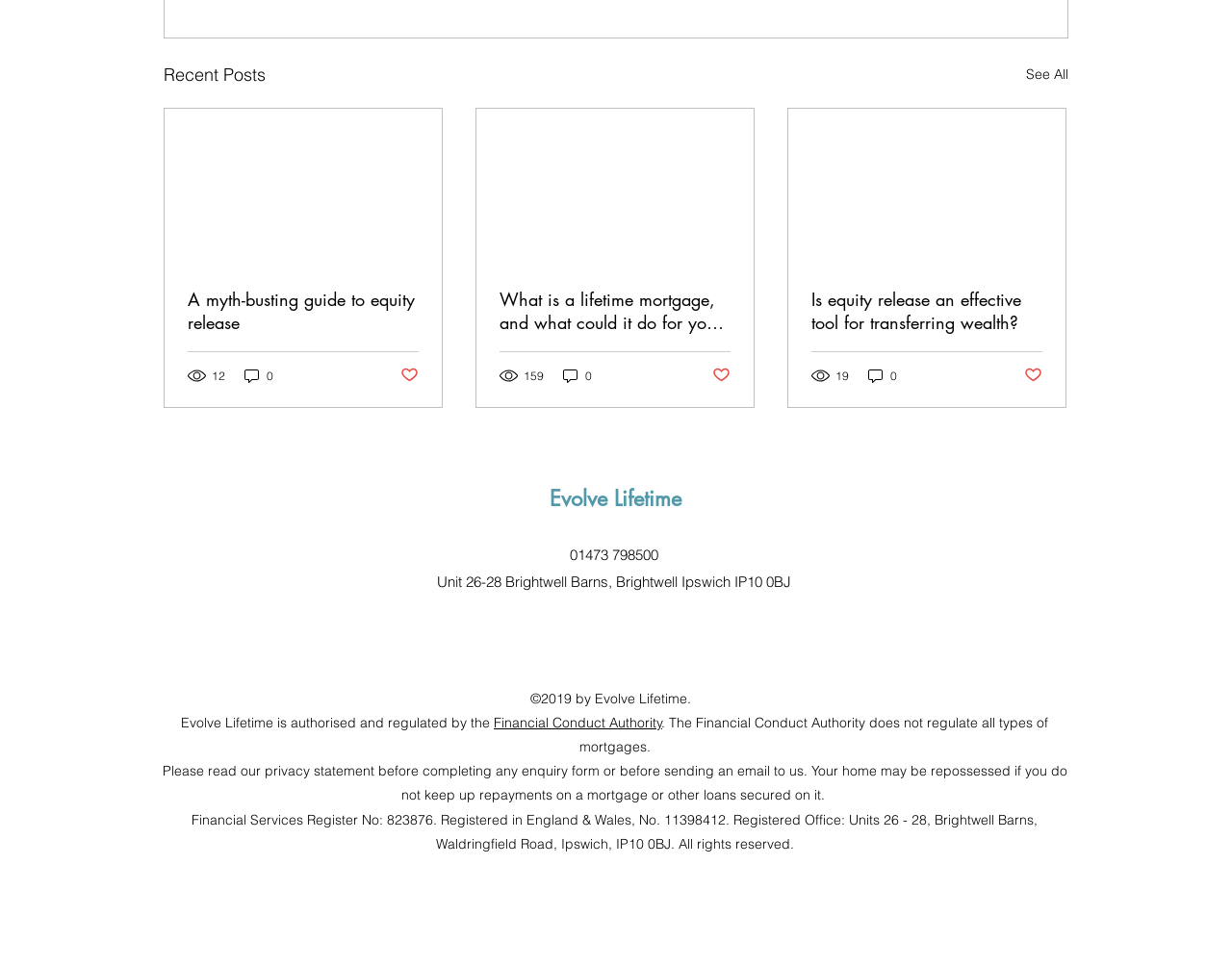Indicate the bounding box coordinates of the element that must be clicked to execute the instruction: "Visit the 'Evolve Lifetime' website". The coordinates should be given as four float numbers between 0 and 1, i.e., [left, top, right, bottom].

[0.446, 0.501, 0.553, 0.529]